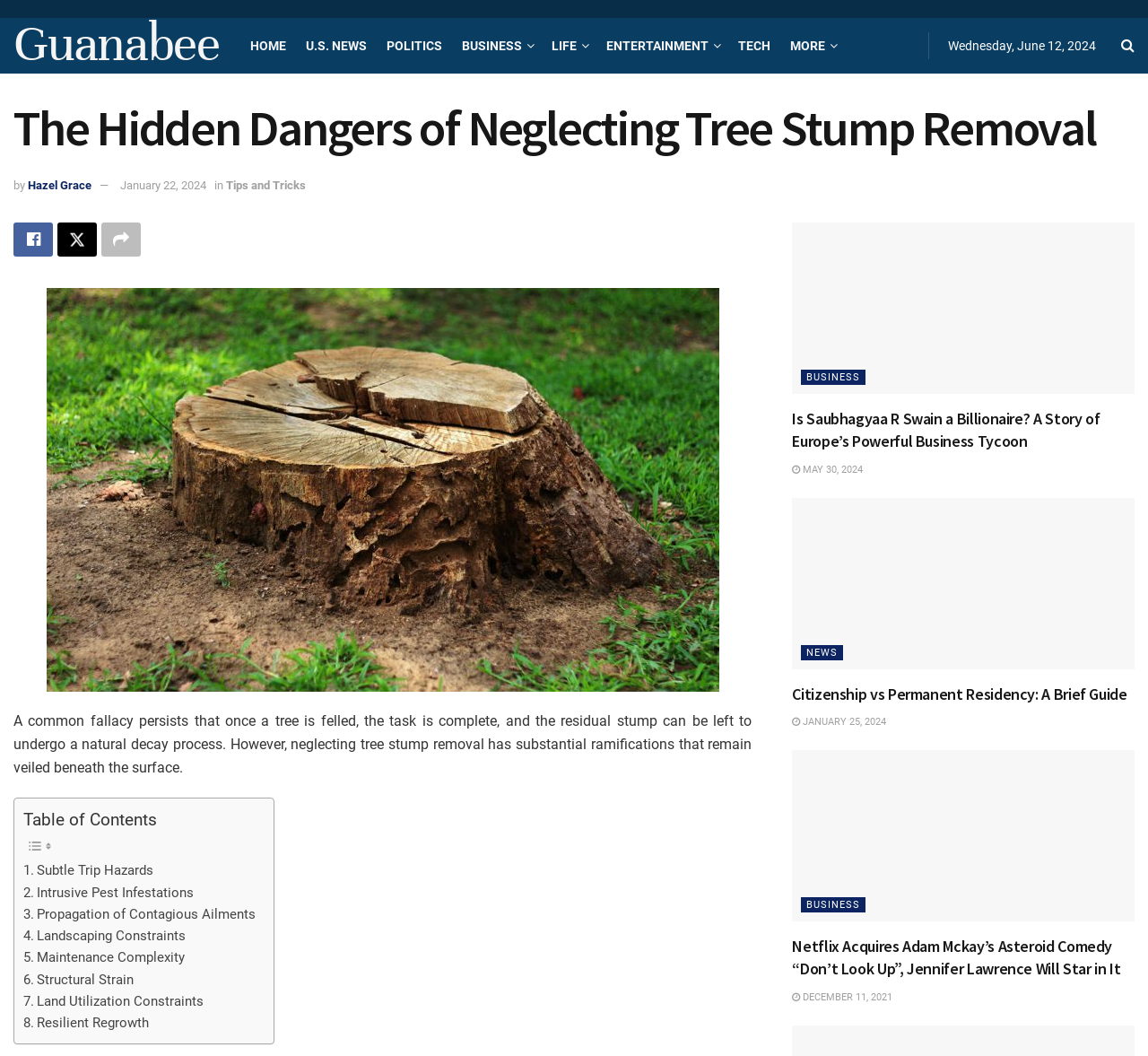Extract the primary heading text from the webpage.

The Hidden Dangers of Neglecting Tree Stump Removal